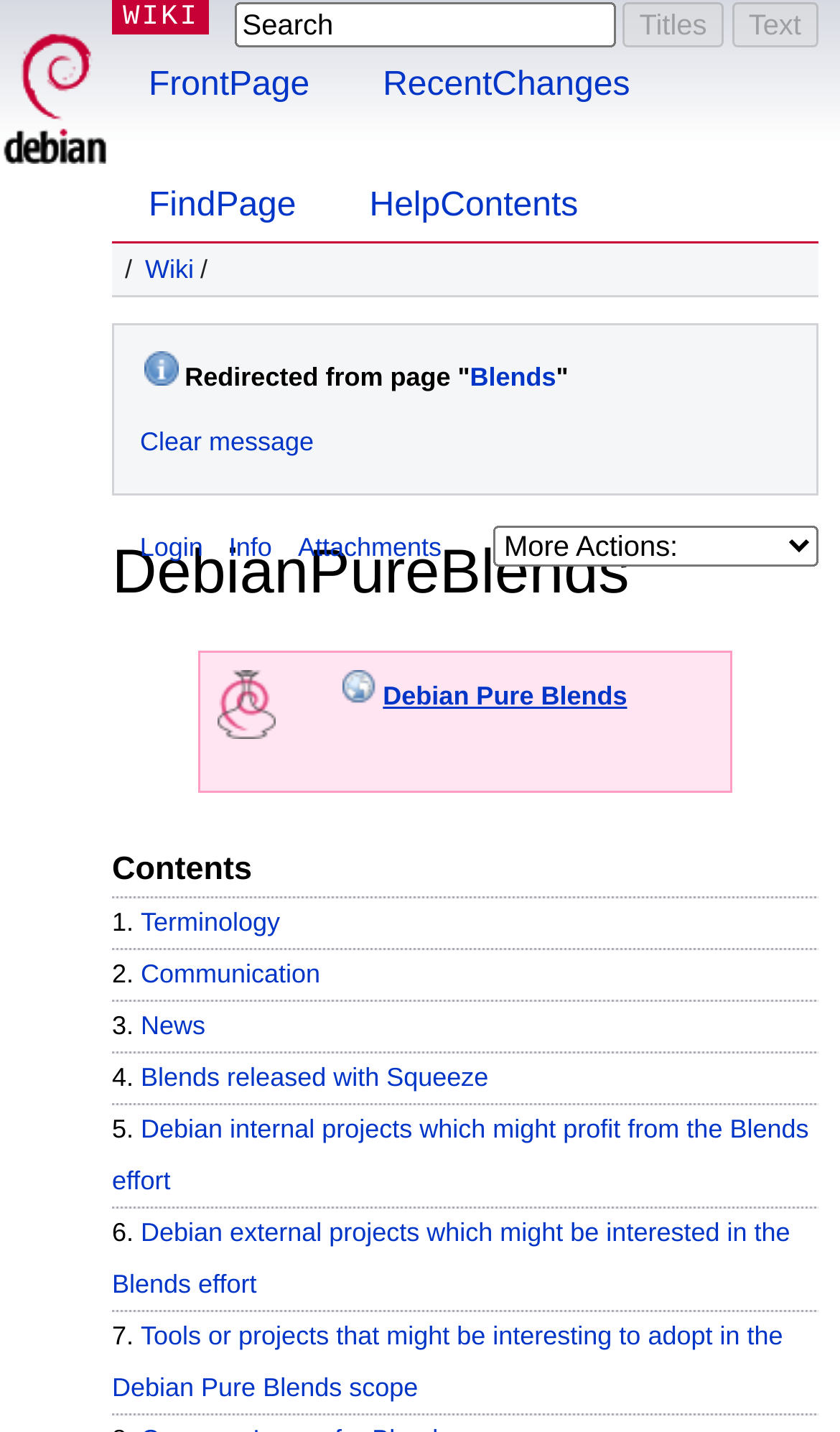Refer to the image and answer the question with as much detail as possible: What is the name of the Debian project?

The name of the Debian project can be found in the heading element 'DebianPureBlends' which is located at the top of the webpage, indicating that the webpage is about the DebianPureBlends project.